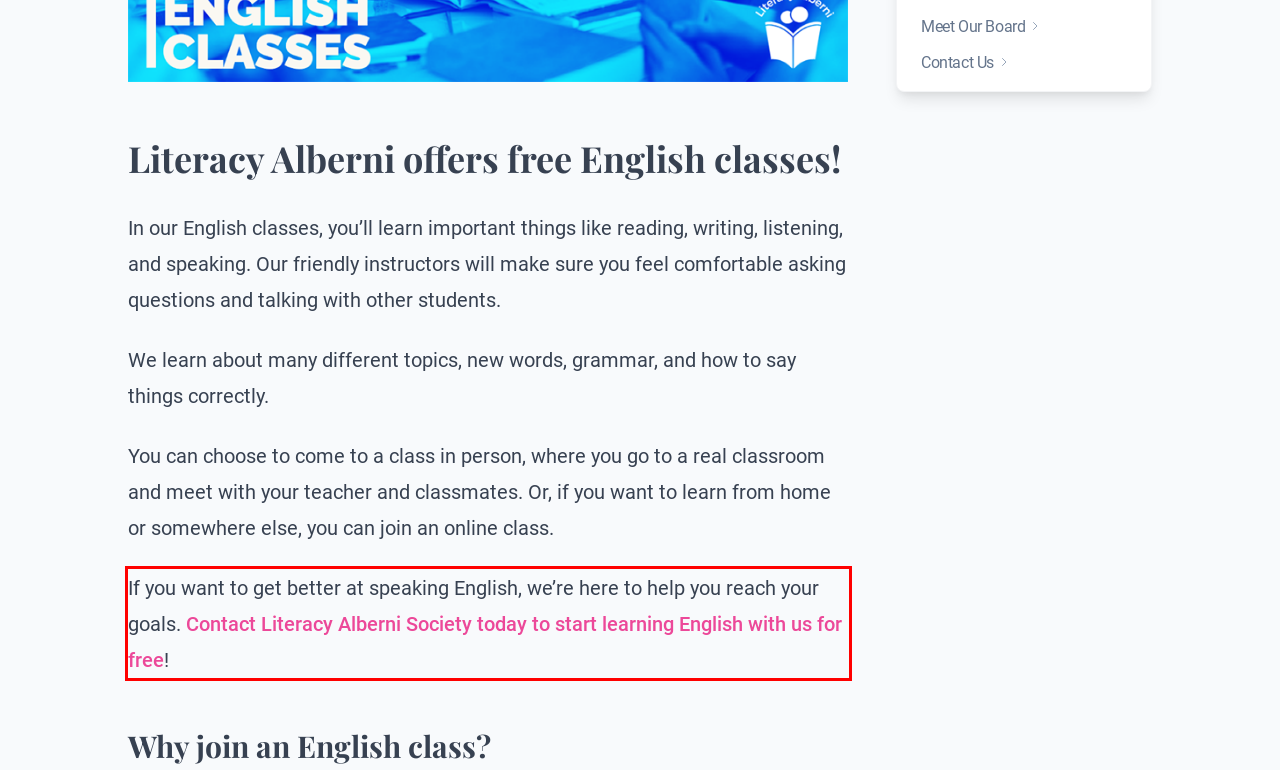Please perform OCR on the UI element surrounded by the red bounding box in the given webpage screenshot and extract its text content.

If you want to get better at speaking English, we’re here to help you reach your goals. Contact Literacy Alberni Society today to start learning English with us for free!